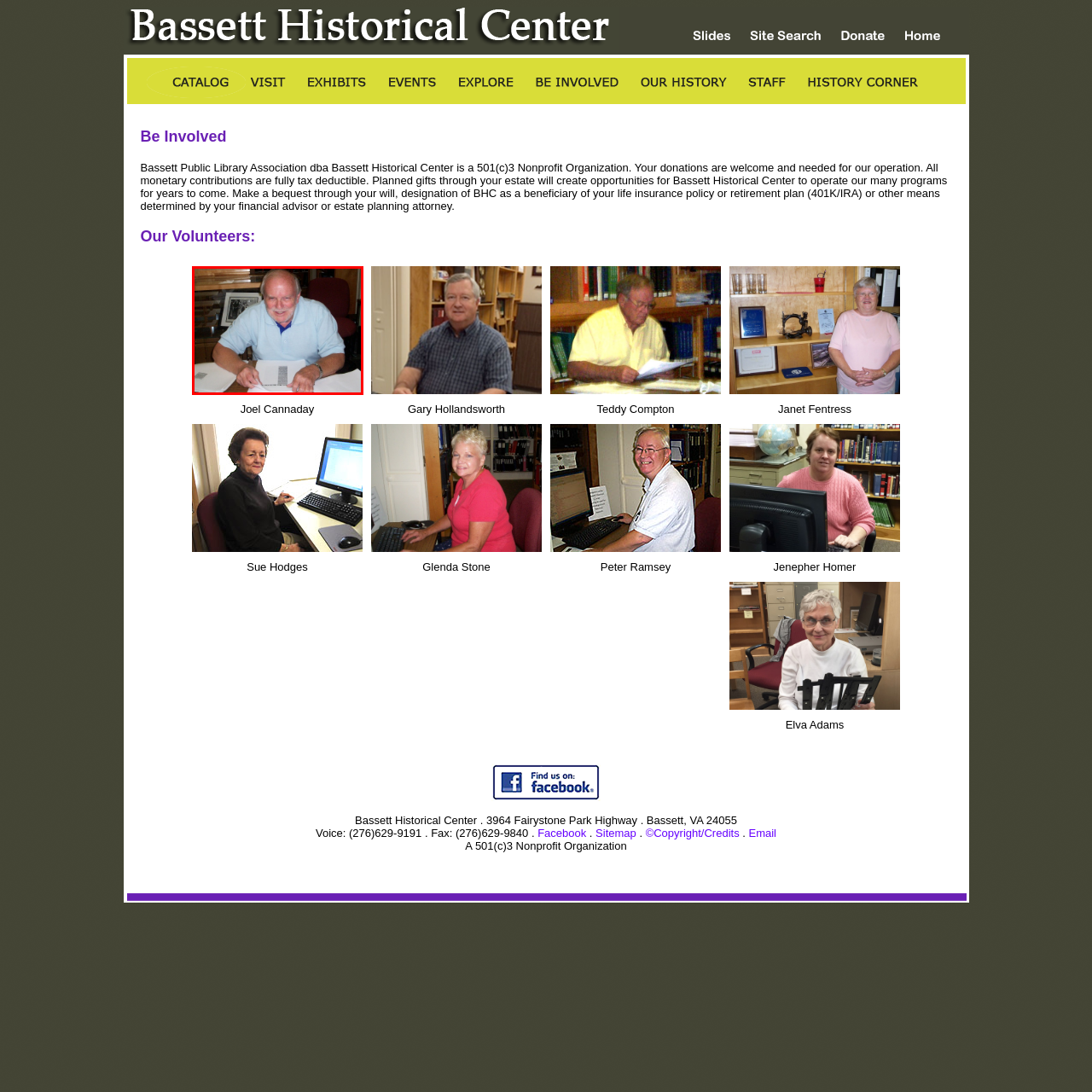View the image within the red box and answer the following question with a concise word or phrase:
What is behind Joel Cannaday?

Wooden shelves